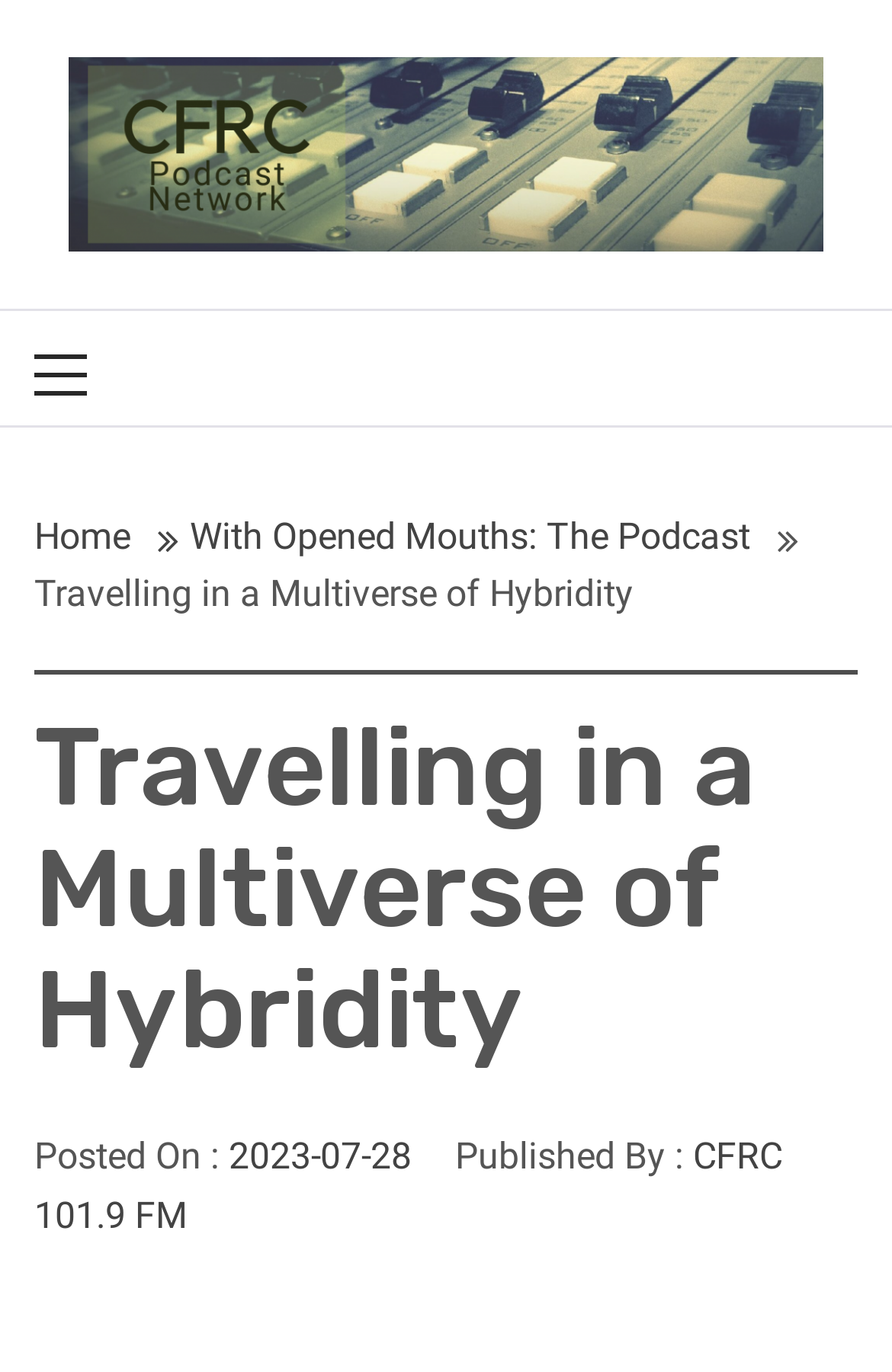Generate the text content of the main headline of the webpage.

Travelling in a Multiverse of Hybridity